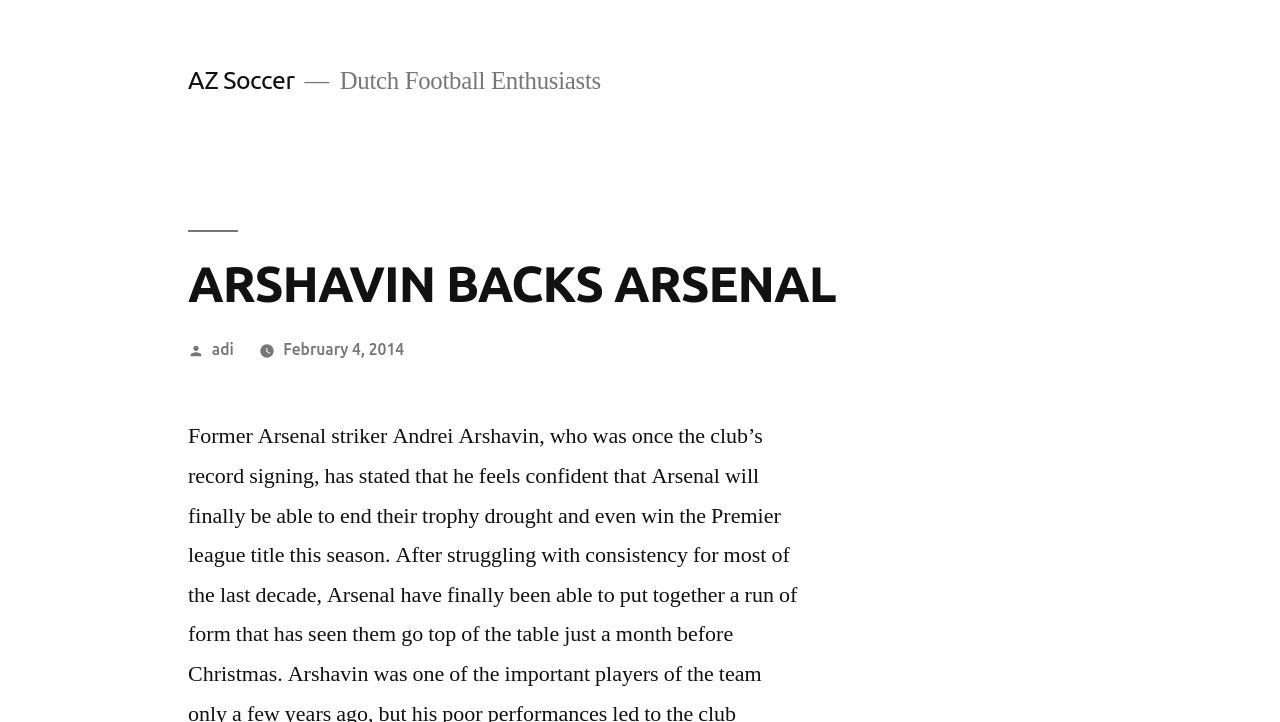Answer this question using a single word or a brief phrase:
What is the name of the football enthusiast group?

Dutch Football Enthusiasts